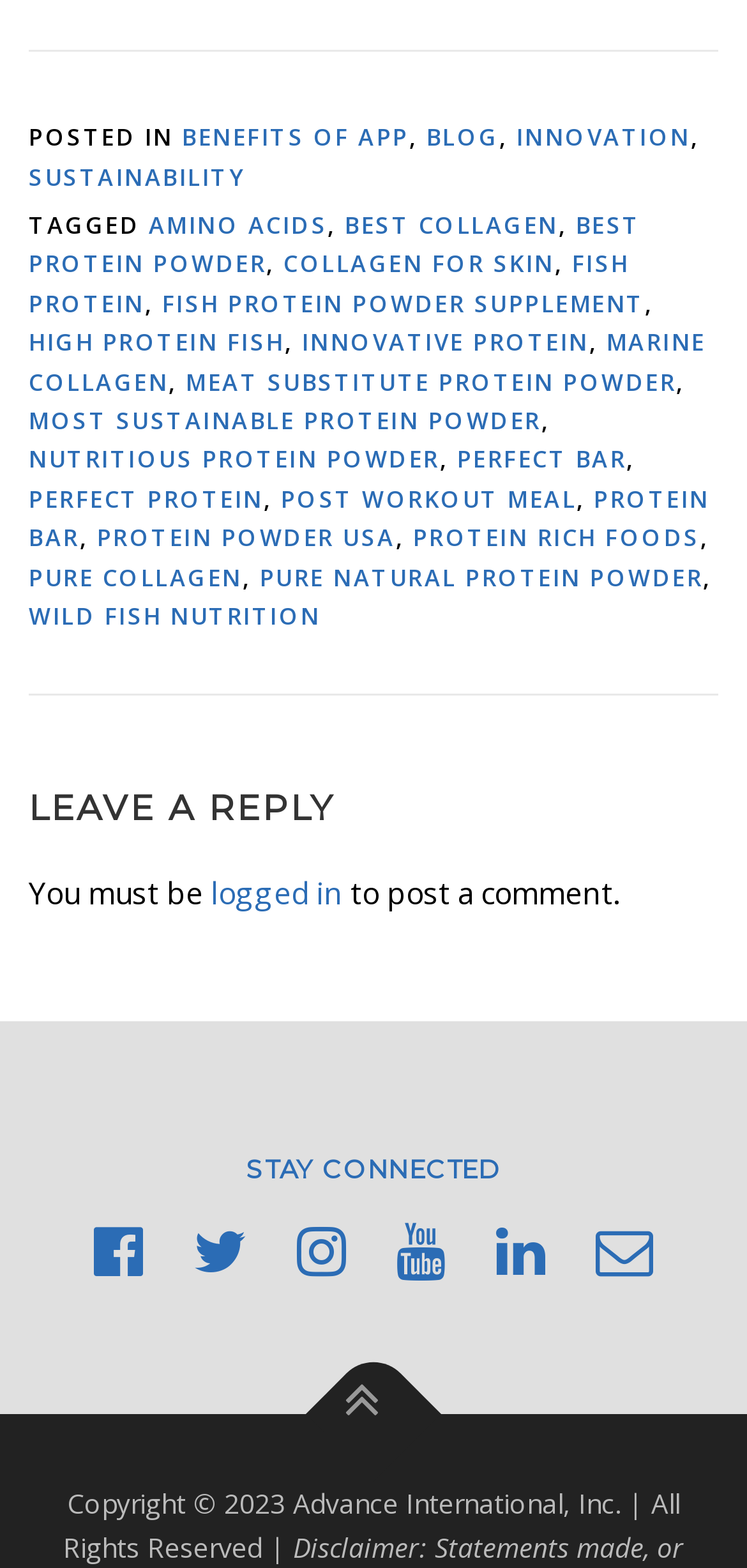Identify the bounding box coordinates of the HTML element based on this description: "perfect protein".

[0.038, 0.308, 0.353, 0.328]